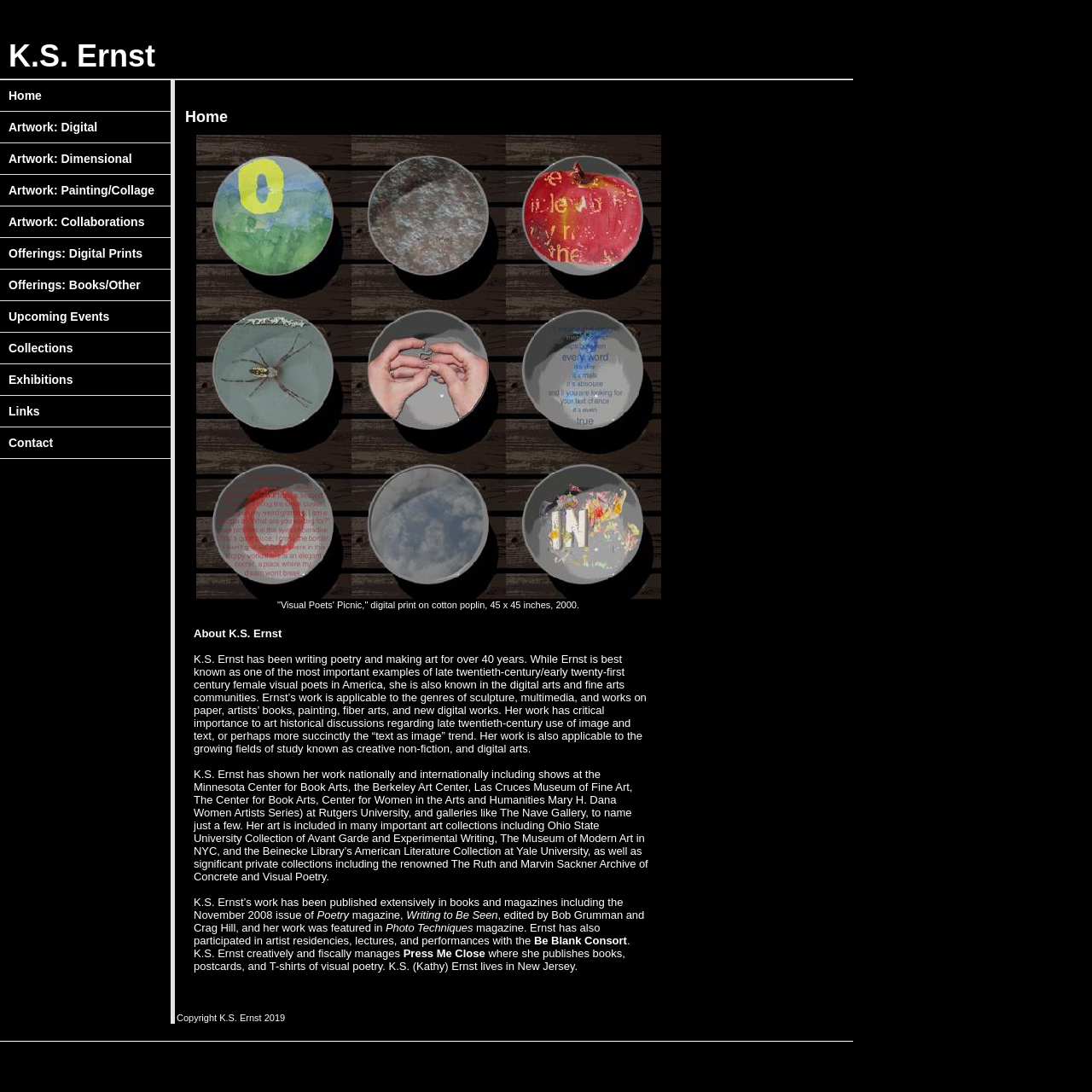What is the name of the archive that includes K.S. Ernst's art?
Using the image, answer in one word or phrase.

The Ruth and Marvin Sackner Archive of Concrete and Visual Poetry